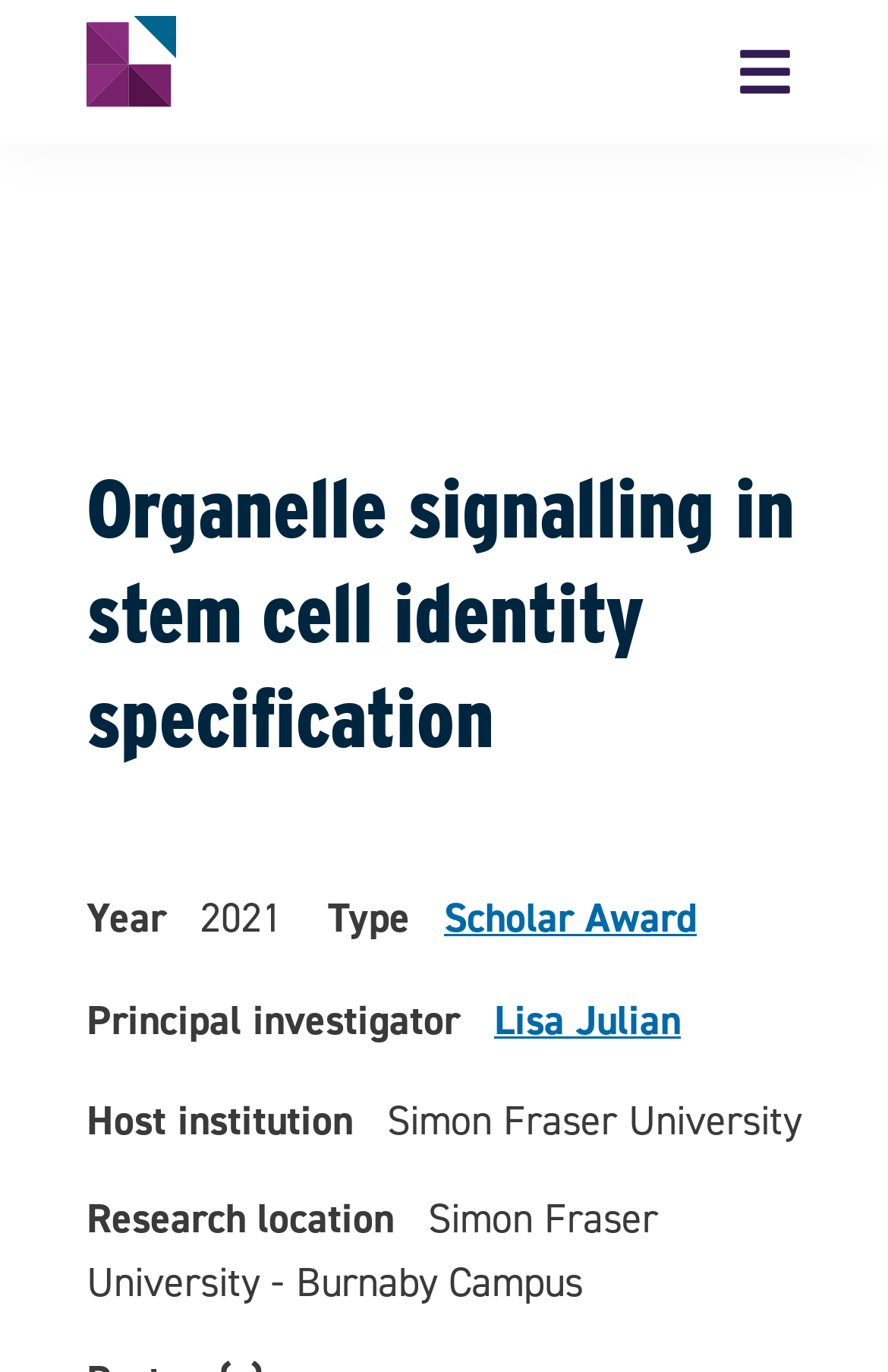Where is the research location?
Using the screenshot, give a one-word or short phrase answer.

Simon Fraser University - Burnaby Campus